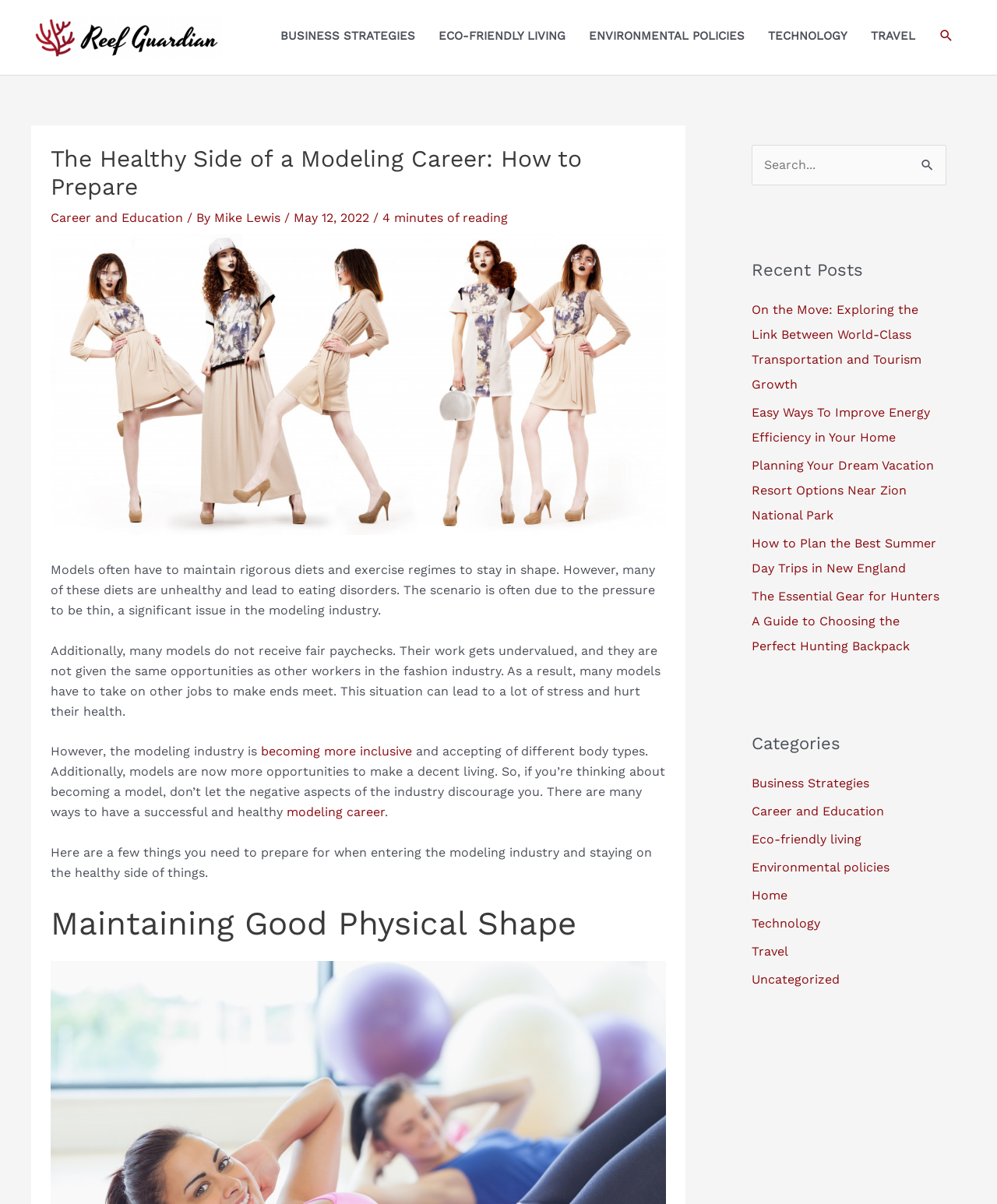Please identify the bounding box coordinates of the element I need to click to follow this instruction: "Click the 'becoming more inclusive' link".

[0.262, 0.618, 0.413, 0.63]